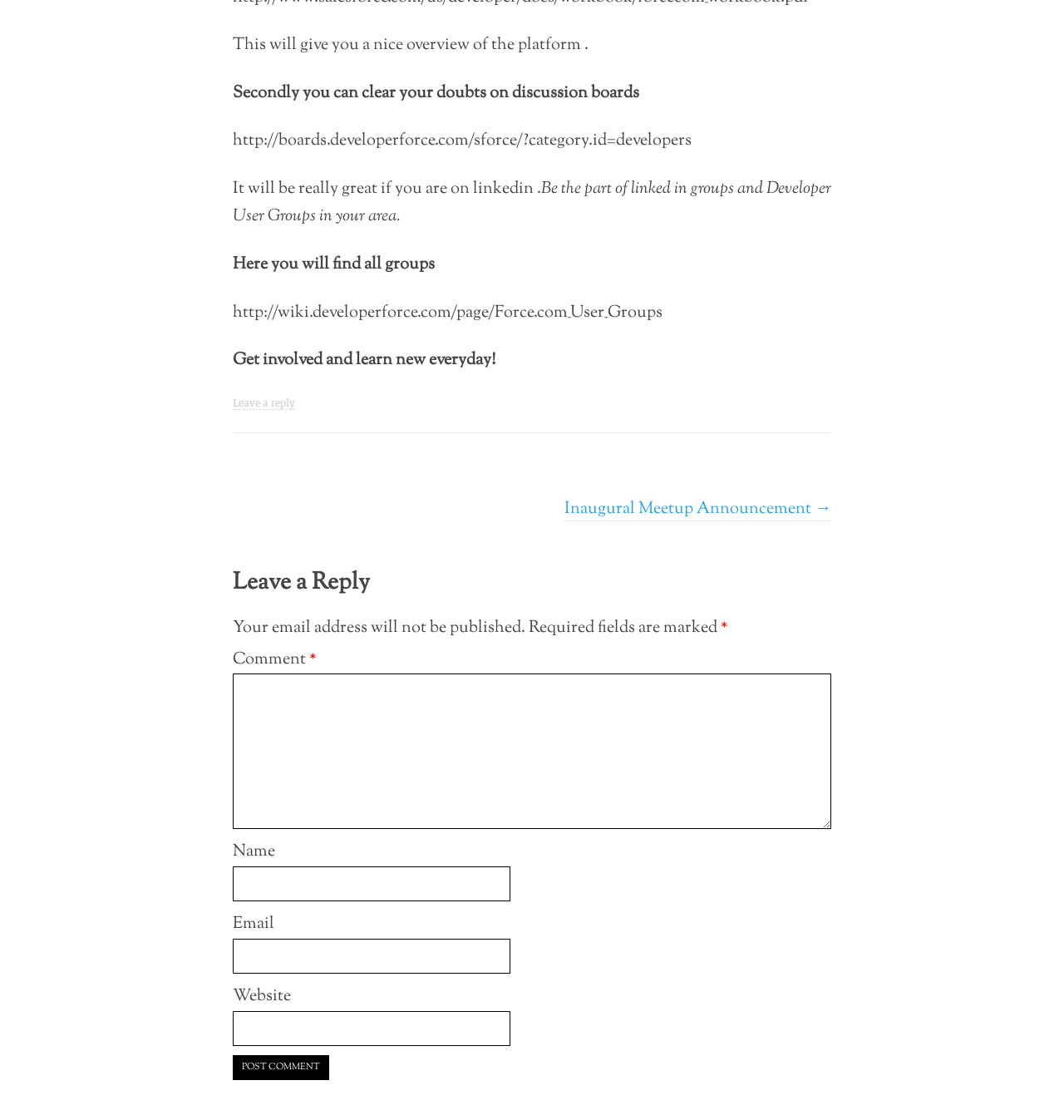Use a single word or phrase to answer this question: 
What is required to post a comment?

Name and comment